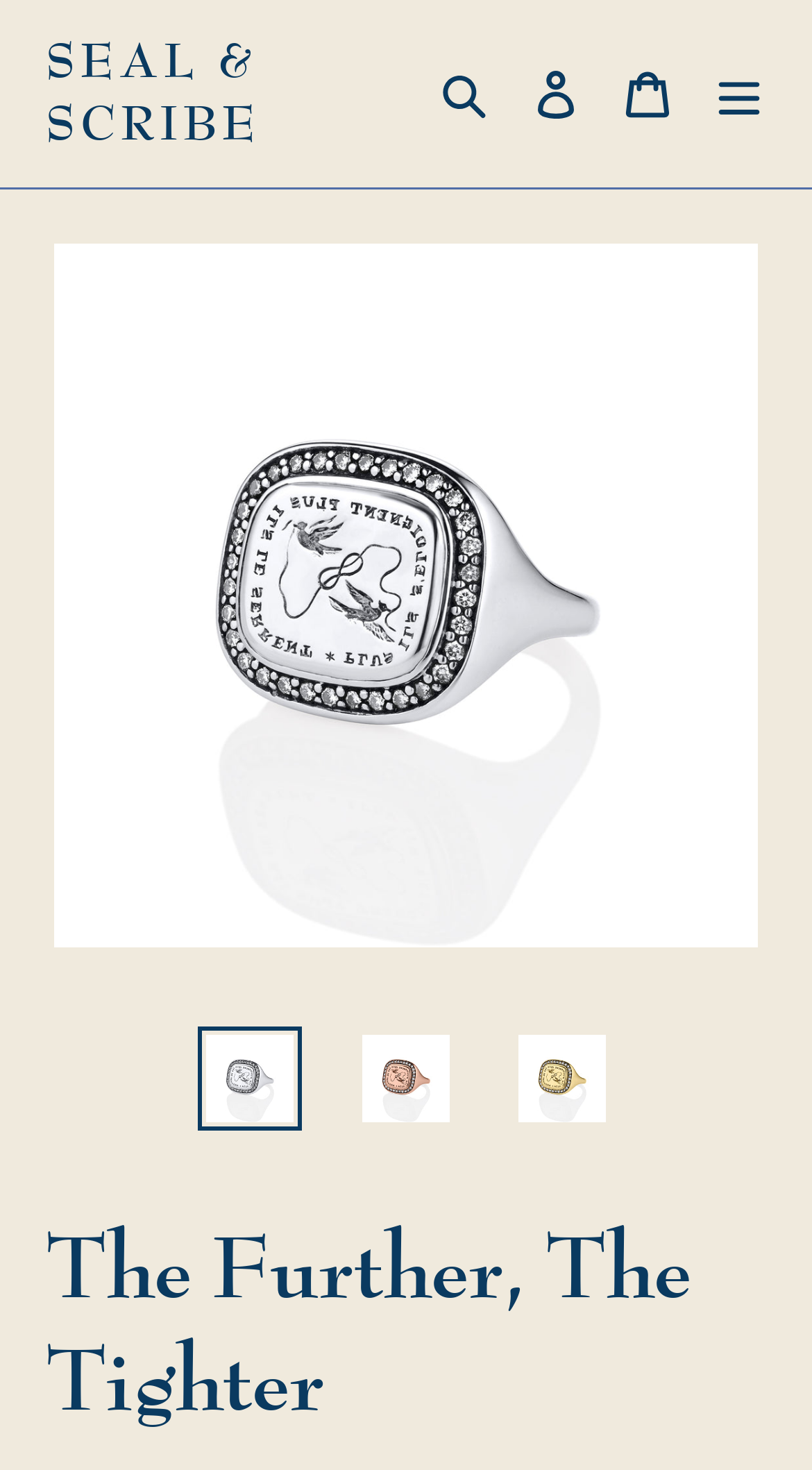Using the format (top-left x, top-left y, bottom-right x, bottom-right y), and given the element description, identify the bounding box coordinates within the screenshot: Search

[0.515, 0.03, 0.628, 0.097]